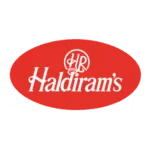What font style is used for the brand name?
Offer a detailed and full explanation in response to the question.

The caption describes the brand name 'Haldiram's' as being displayed in 'white, elegant lettering', suggesting that the font style used is elegant.